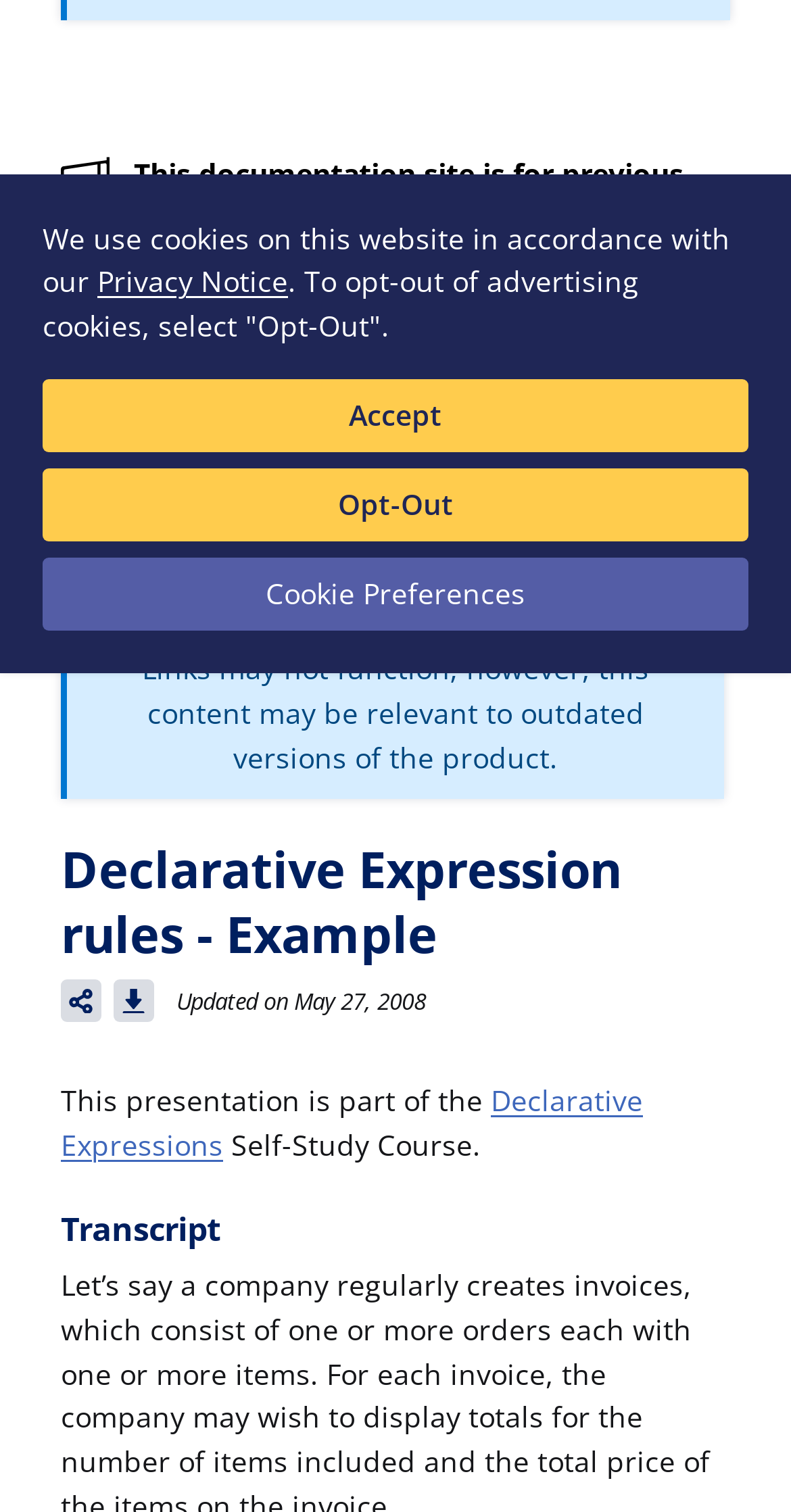Given the element description "History" in the screenshot, predict the bounding box coordinates of that UI element.

None